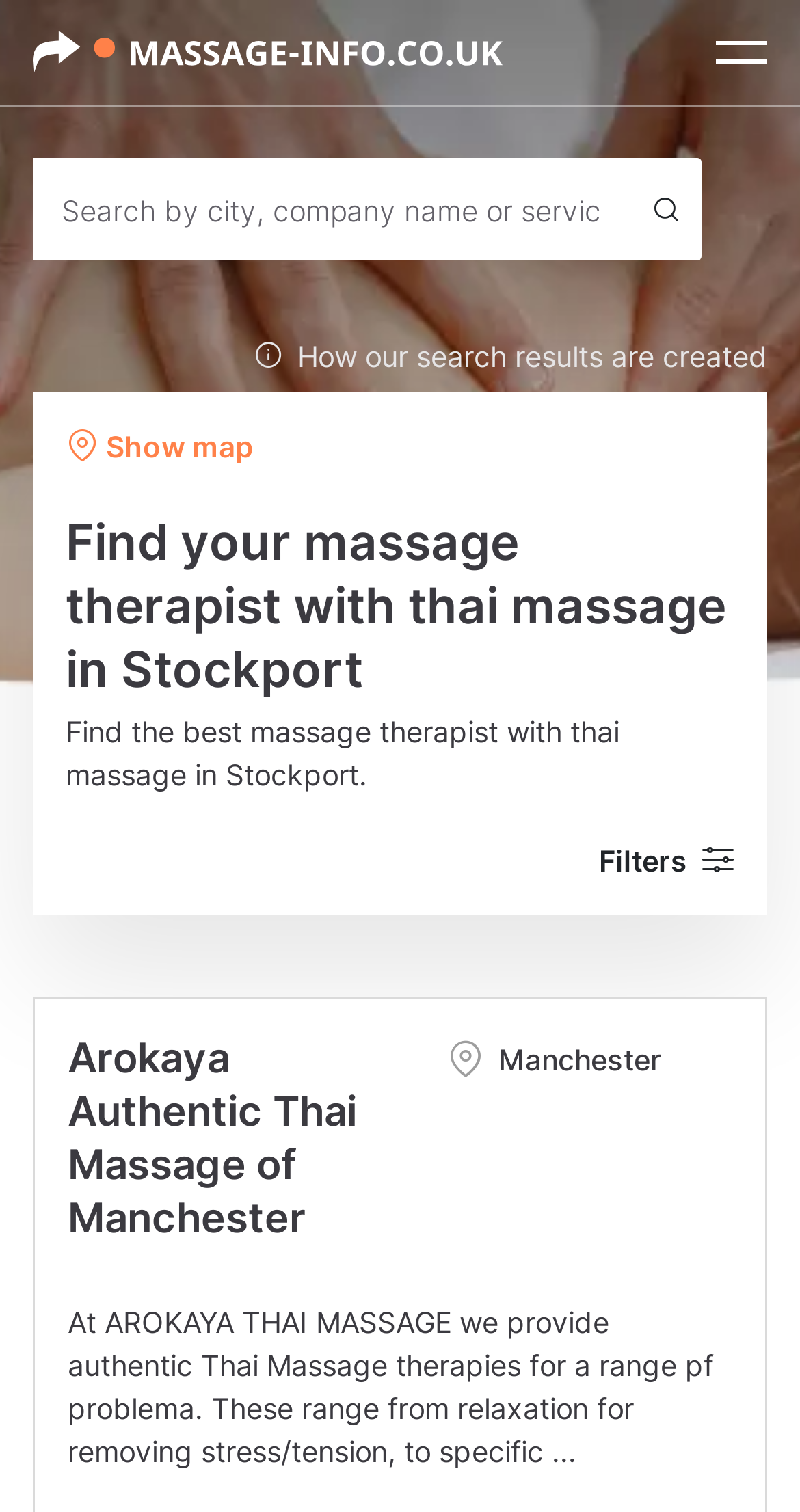What is the focus of the webpage?
Please respond to the question thoroughly and include all relevant details.

The webpage's title, meta description, and search bar all suggest that the webpage is focused on finding massage therapists in Stockport, specifically those who offer thai massage services.